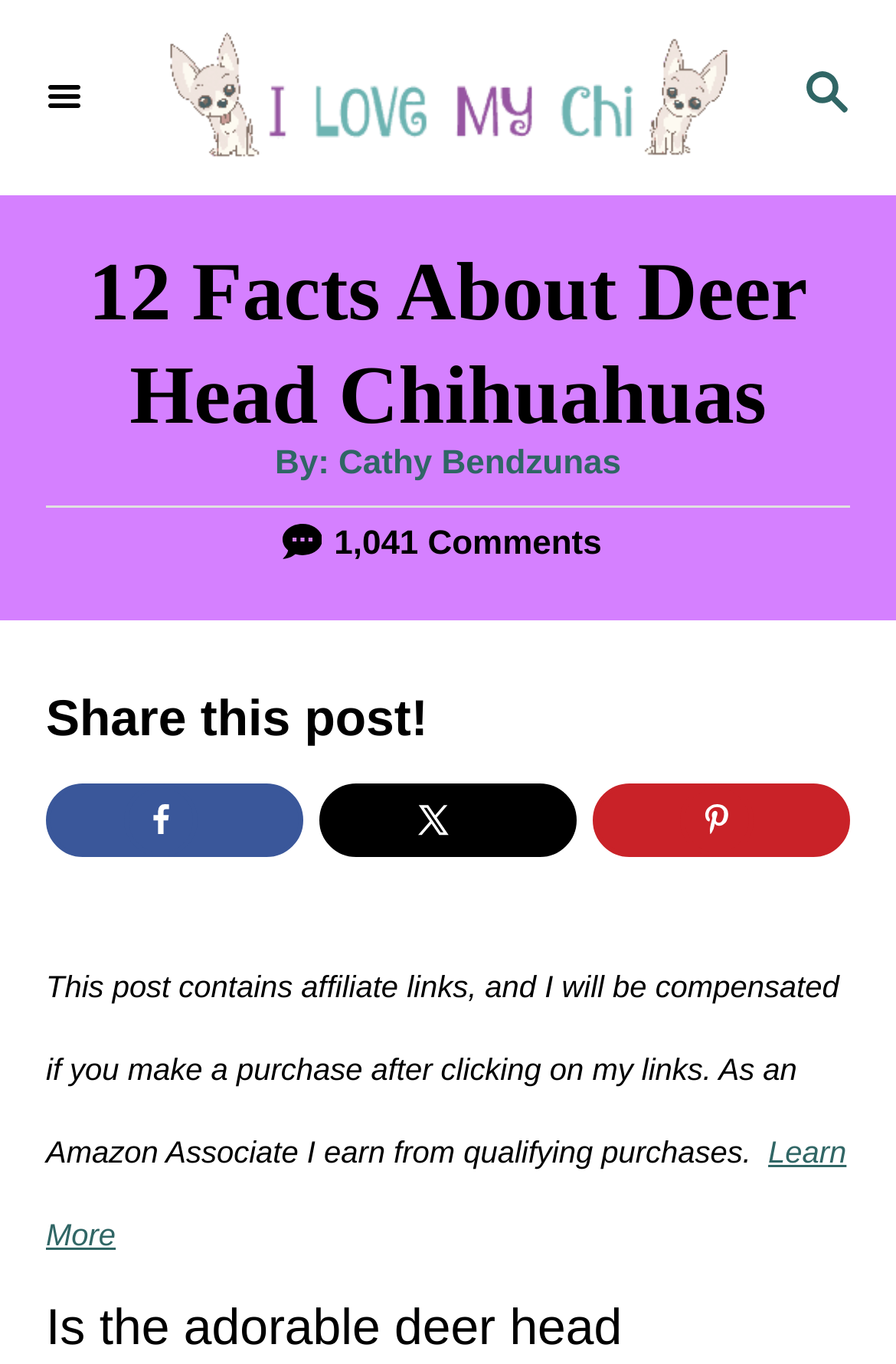Give a full account of the webpage's elements and their arrangement.

The webpage is about Deer Head Chihuahuas, with a focus on providing information about this breed of dog. At the top right corner, there is a search button accompanied by a small image. On the top left, there is a link to "I Love My Chi" with a corresponding image. Next to it, there is a menu button with a small icon.

Below these elements, there is a large header section that spans almost the entire width of the page. The header contains the title "12 Facts About Deer Head Chihuahuas" in a prominent font size. Below the title, there is a byline that reads "By: Author" with a small image and a link to the author's name, Cathy Bendzunas. Additionally, there is a mention of 1,041 comments.

Underneath the header section, there is a call-to-action to share the post, accompanied by links to share on Facebook, X, and save to Pinterest, each with their respective icons. Below this section, there is a disclaimer about affiliate links and a link to learn more about it.

Overall, the webpage appears to be an informative article about Deer Head Chihuahuas, with a focus on providing useful information to readers.